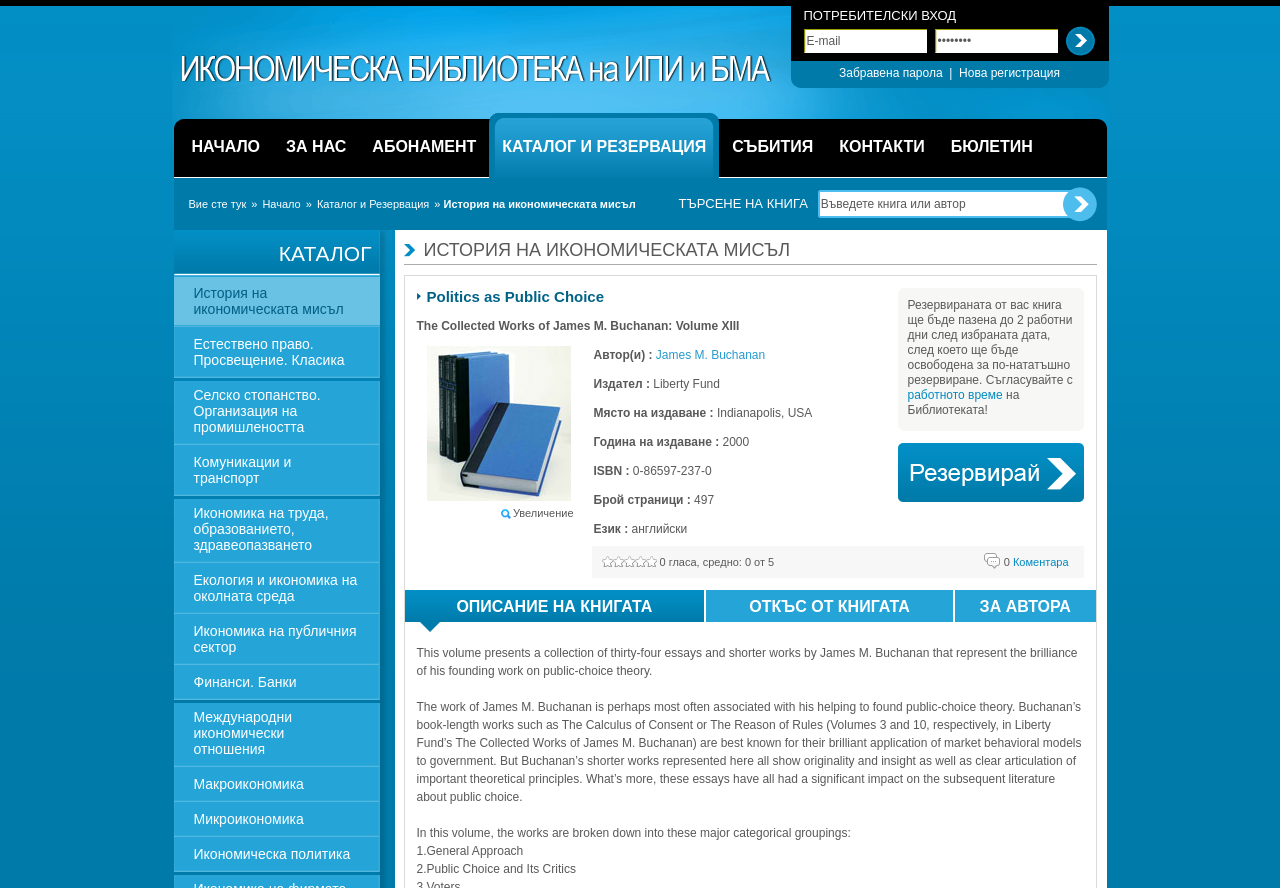Identify the bounding box coordinates of the clickable section necessary to follow the following instruction: "log in". The coordinates should be presented as four float numbers from 0 to 1, i.e., [left, top, right, bottom].

[0.628, 0.033, 0.724, 0.06]